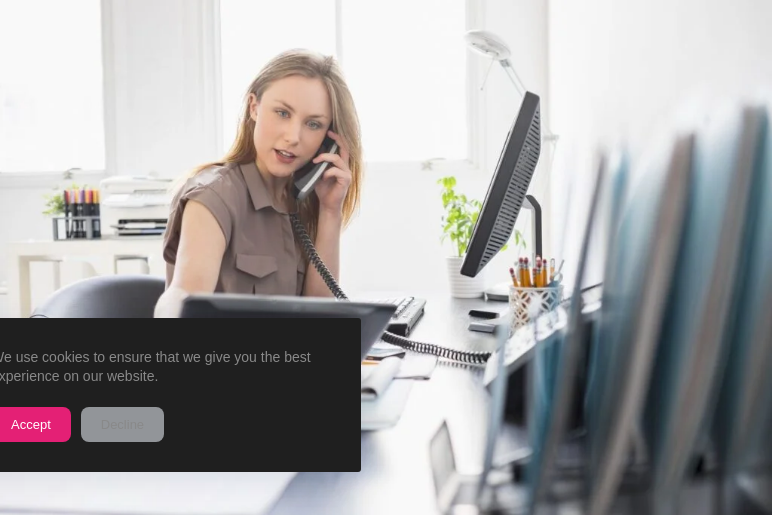What is the atmosphere in the office?
Please give a detailed answer to the question using the information shown in the image.

The image captures a productive atmosphere in the office, which is contributed by the organized workspace, the presence of a computer monitor, stationery holders, and a potted plant, indicating a dynamic work environment.